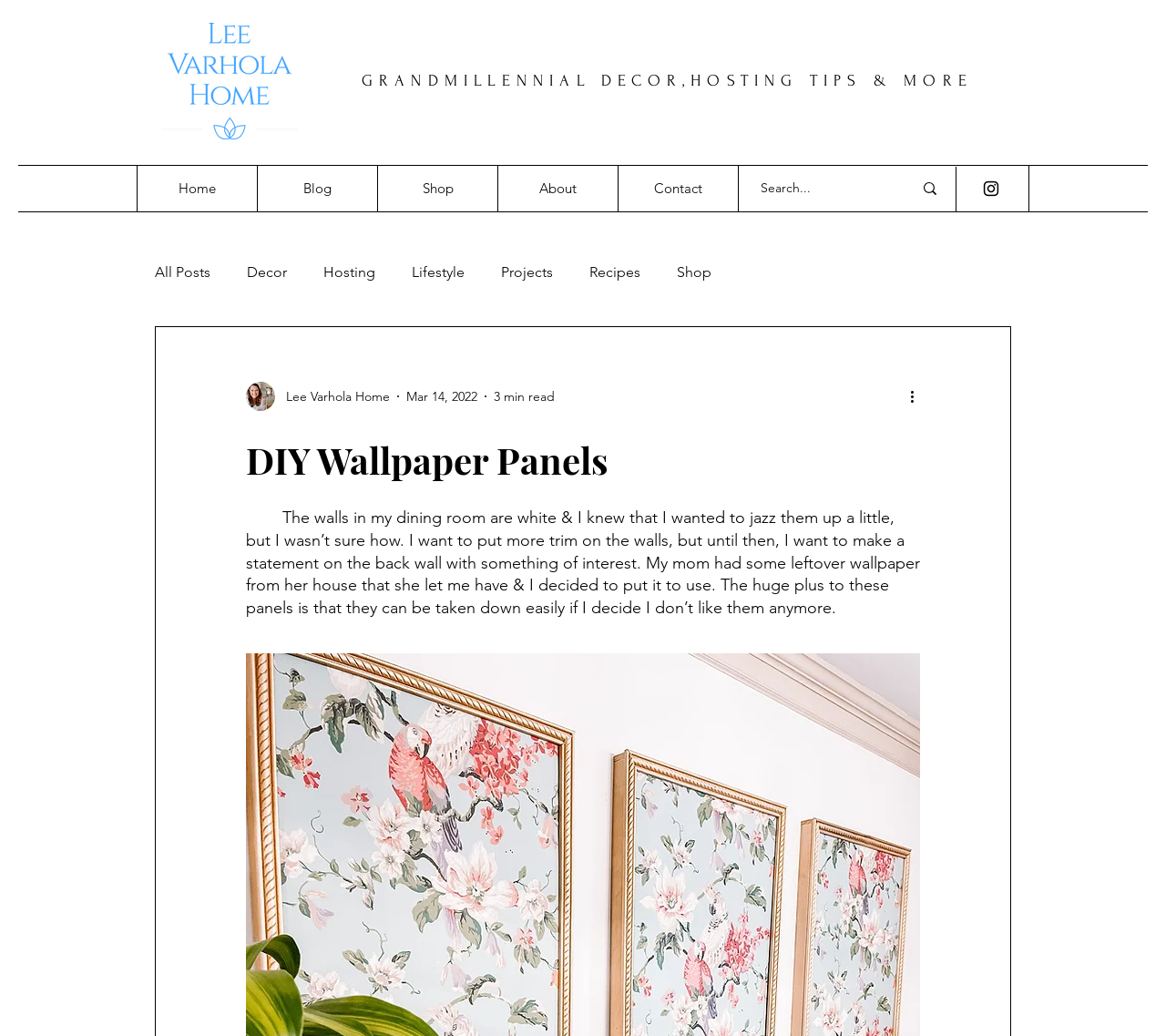Your task is to find and give the main heading text of the webpage.

DIY Wallpaper Panels